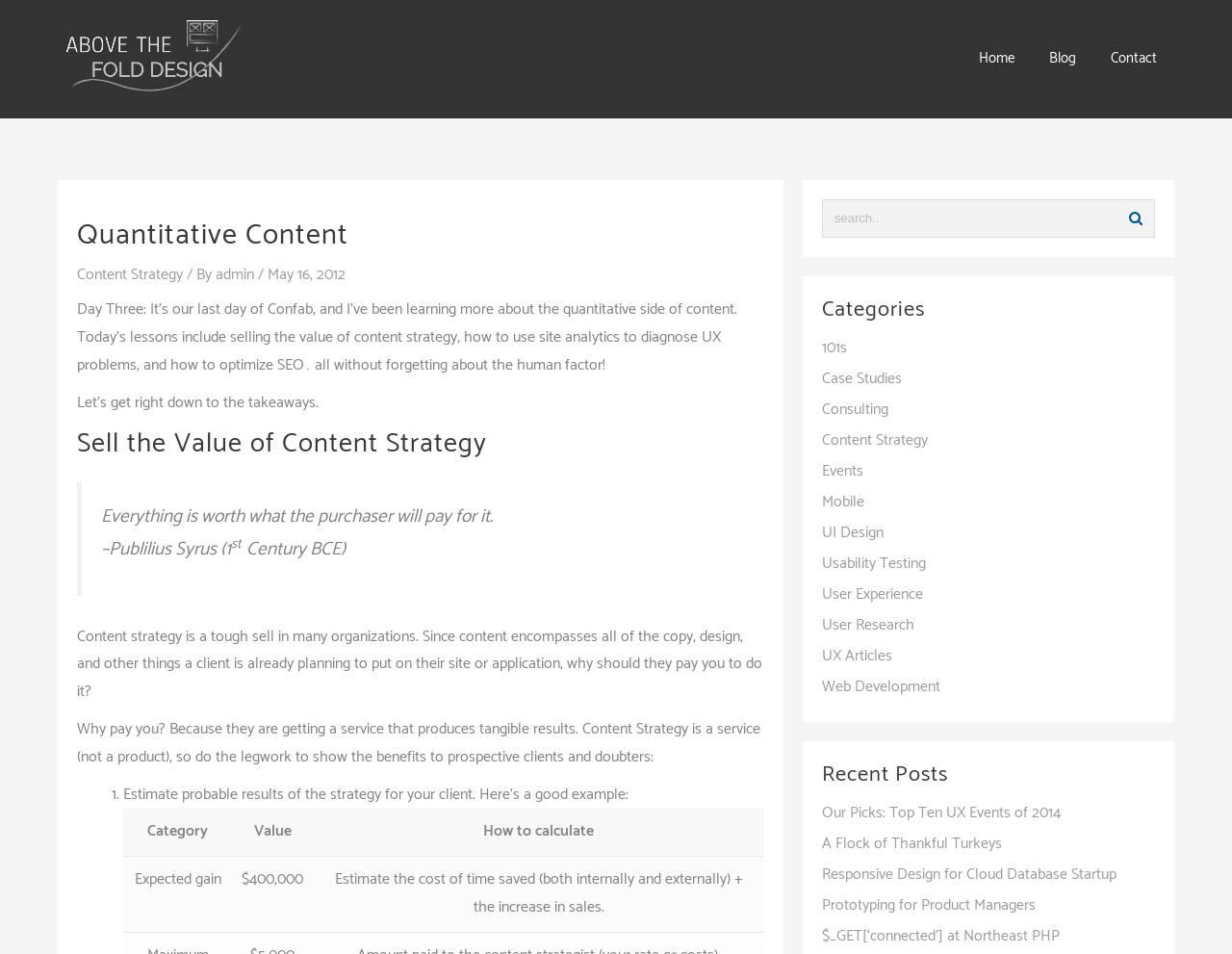What is the date of the article?
Answer the question with a detailed explanation, including all necessary information.

The date of the article is mentioned in the text as 'May 16, 2012', indicating when the article was published.